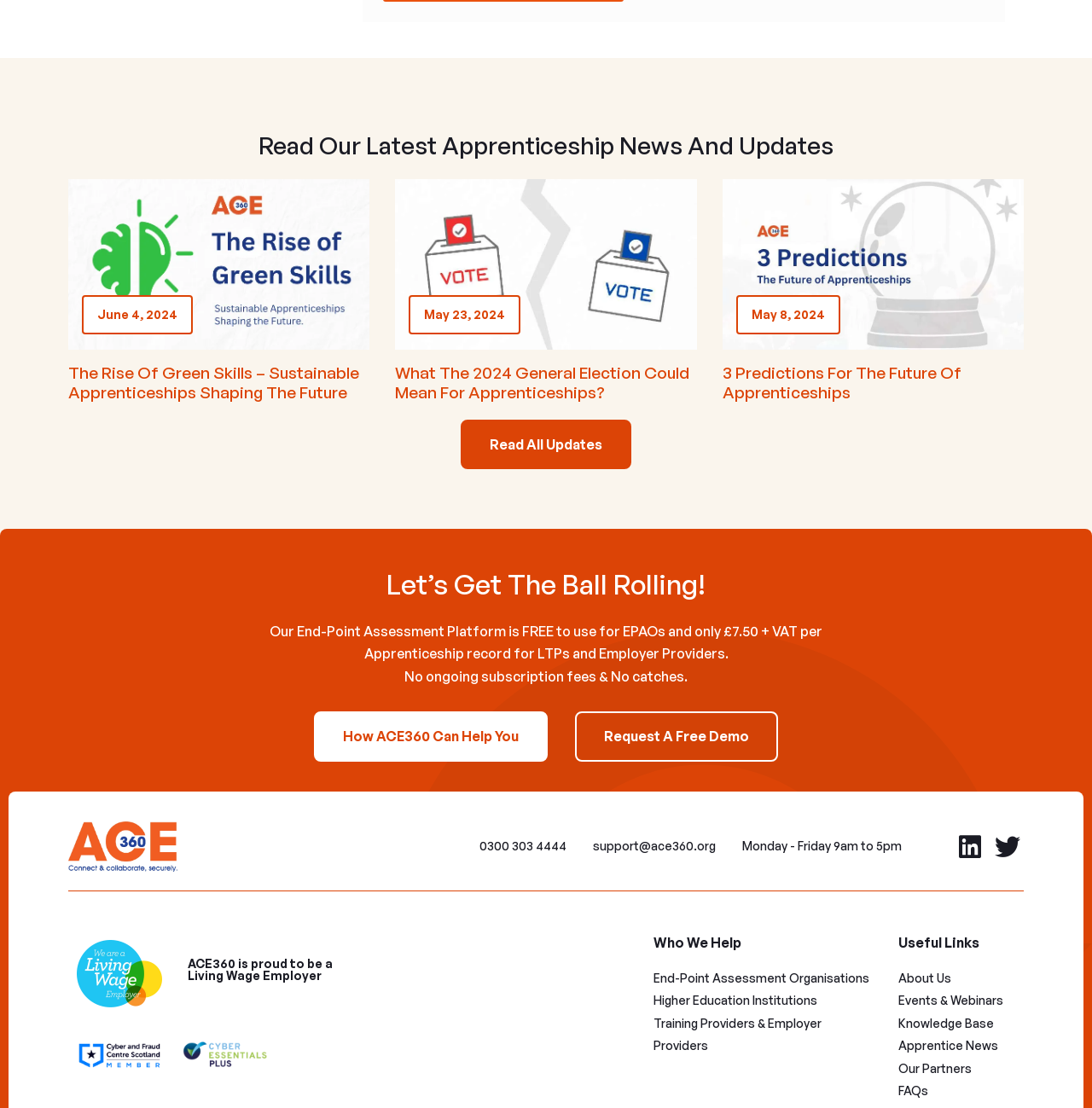Identify the bounding box coordinates of the part that should be clicked to carry out this instruction: "Read the latest apprenticeship news".

[0.062, 0.118, 0.938, 0.146]